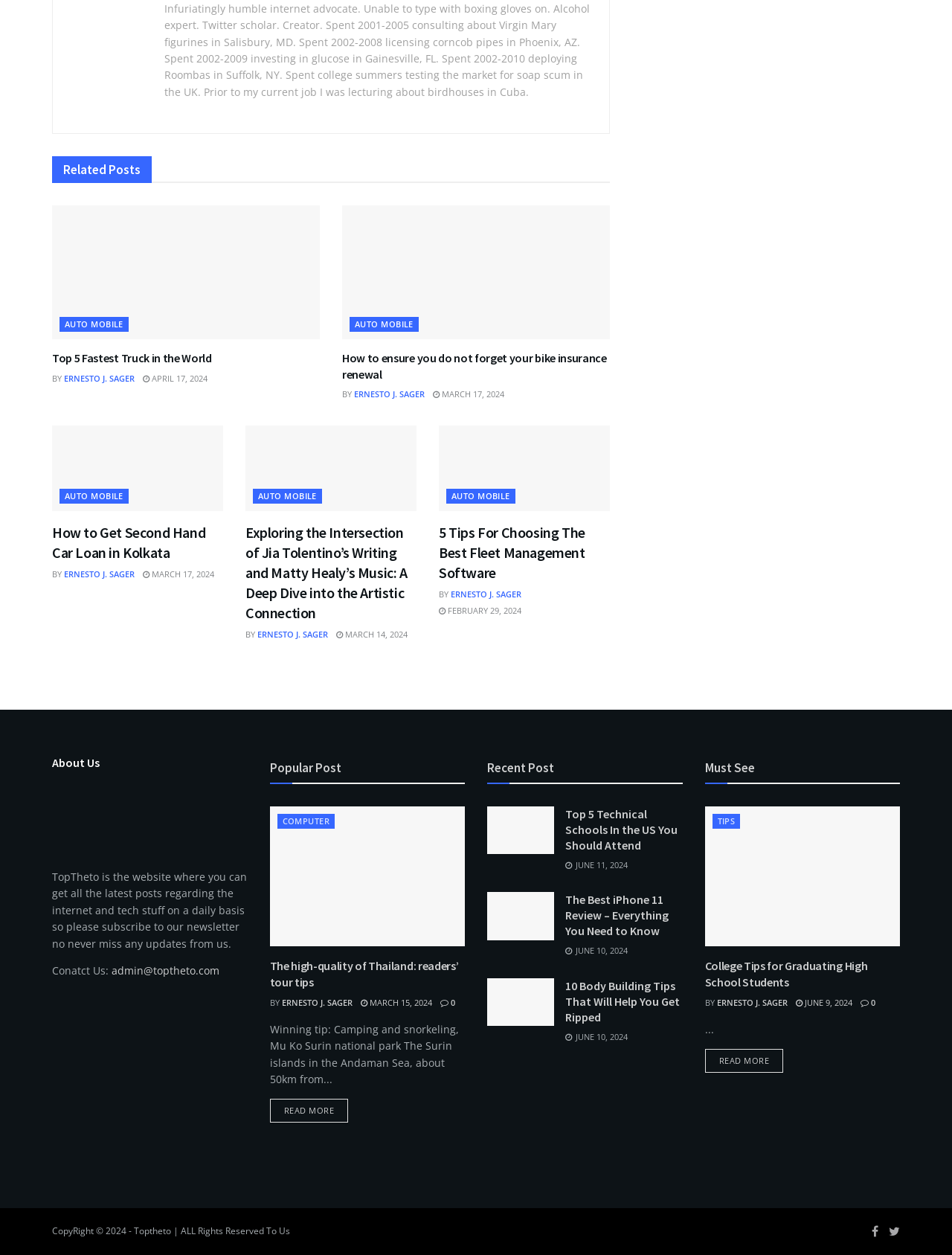Specify the bounding box coordinates of the element's area that should be clicked to execute the given instruction: "Click on the 'Top 5 Fastest Truck in the World' link". The coordinates should be four float numbers between 0 and 1, i.e., [left, top, right, bottom].

[0.055, 0.164, 0.336, 0.27]